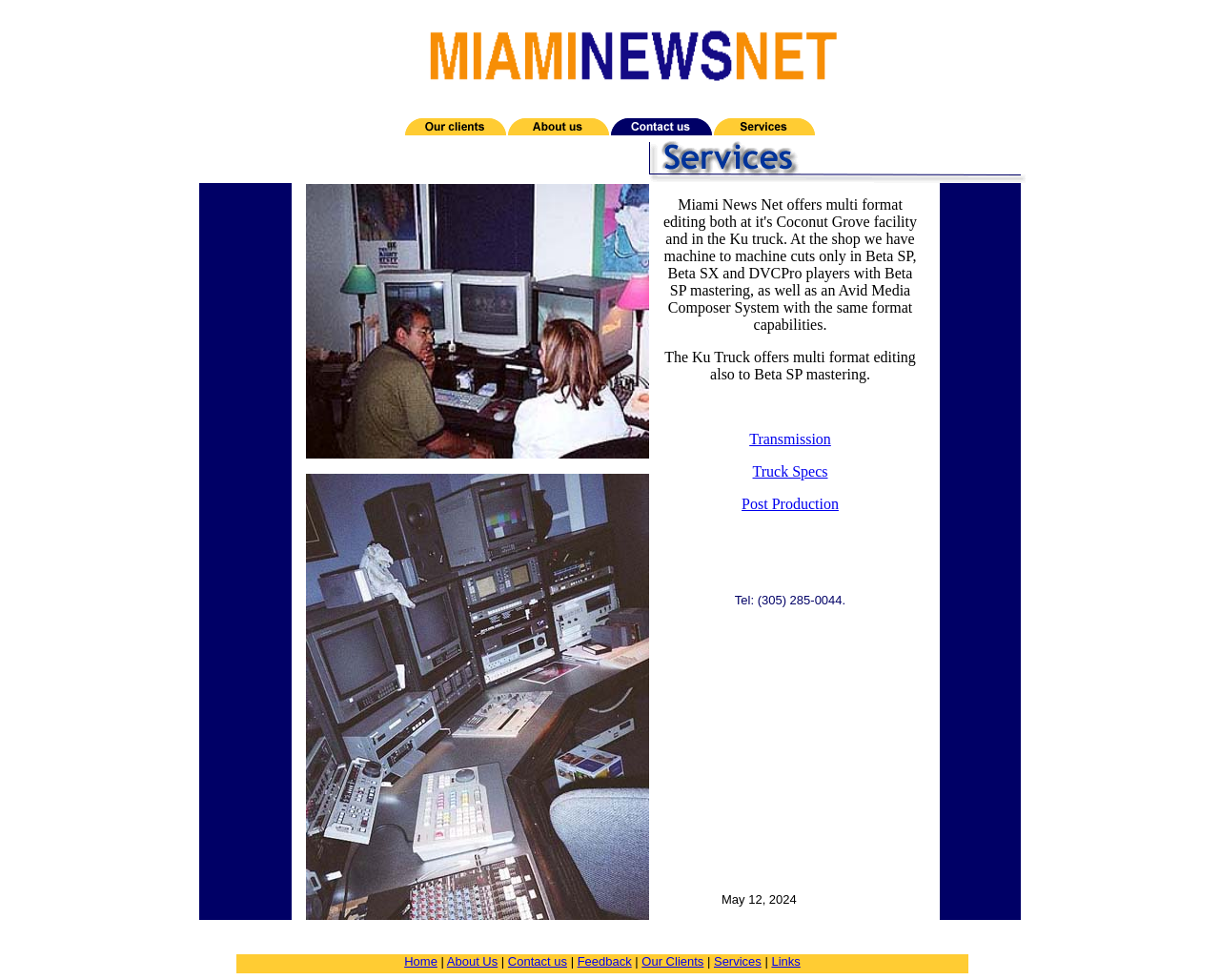Kindly determine the bounding box coordinates for the clickable area to achieve the given instruction: "Click on the 'Unusual birth in Spanish village: calf with two heads' article".

None